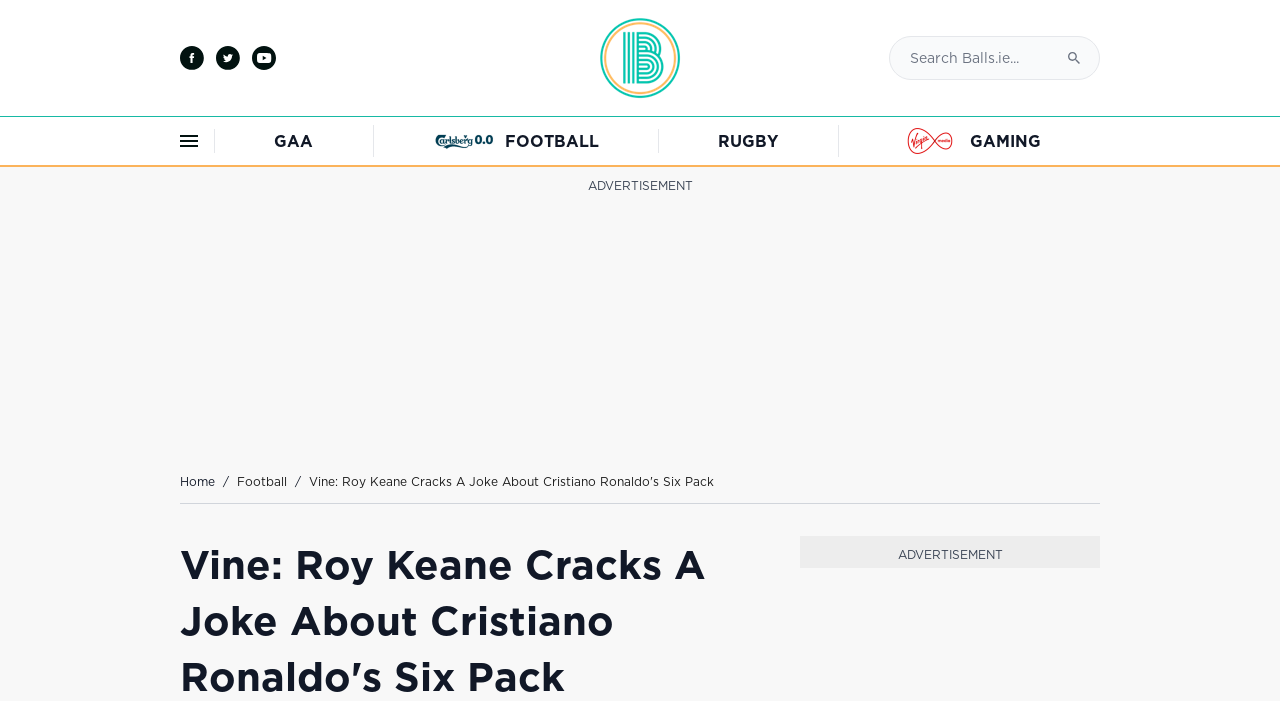Identify the bounding box coordinates of the section that should be clicked to achieve the task described: "Search for something on Balls.ie".

[0.695, 0.051, 0.859, 0.114]